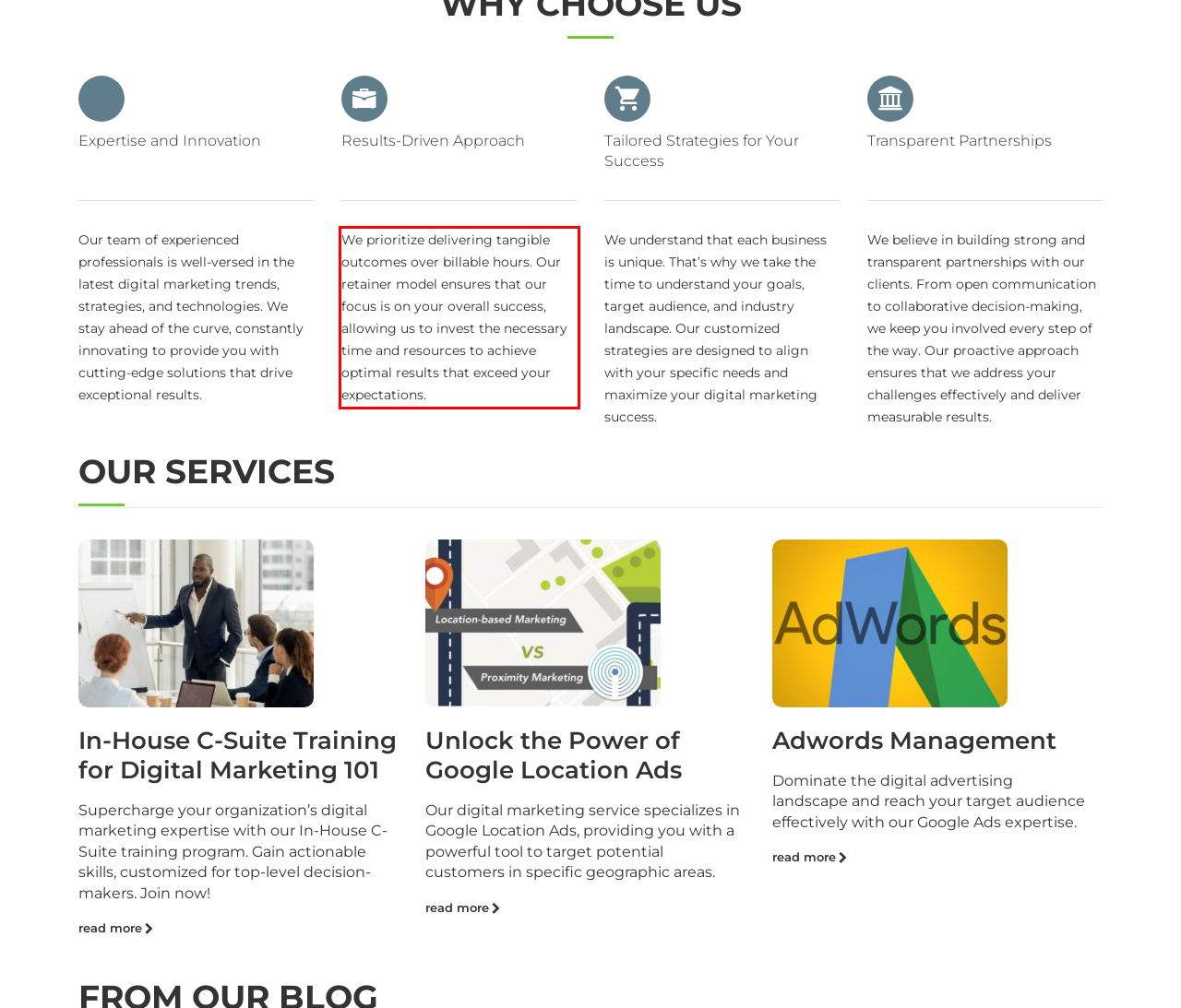You have a screenshot of a webpage with a red bounding box. Identify and extract the text content located inside the red bounding box.

We prioritize delivering tangible outcomes over billable hours. Our retainer model ensures that our focus is on your overall success, allowing us to invest the necessary time and resources to achieve optimal results that exceed your expectations.